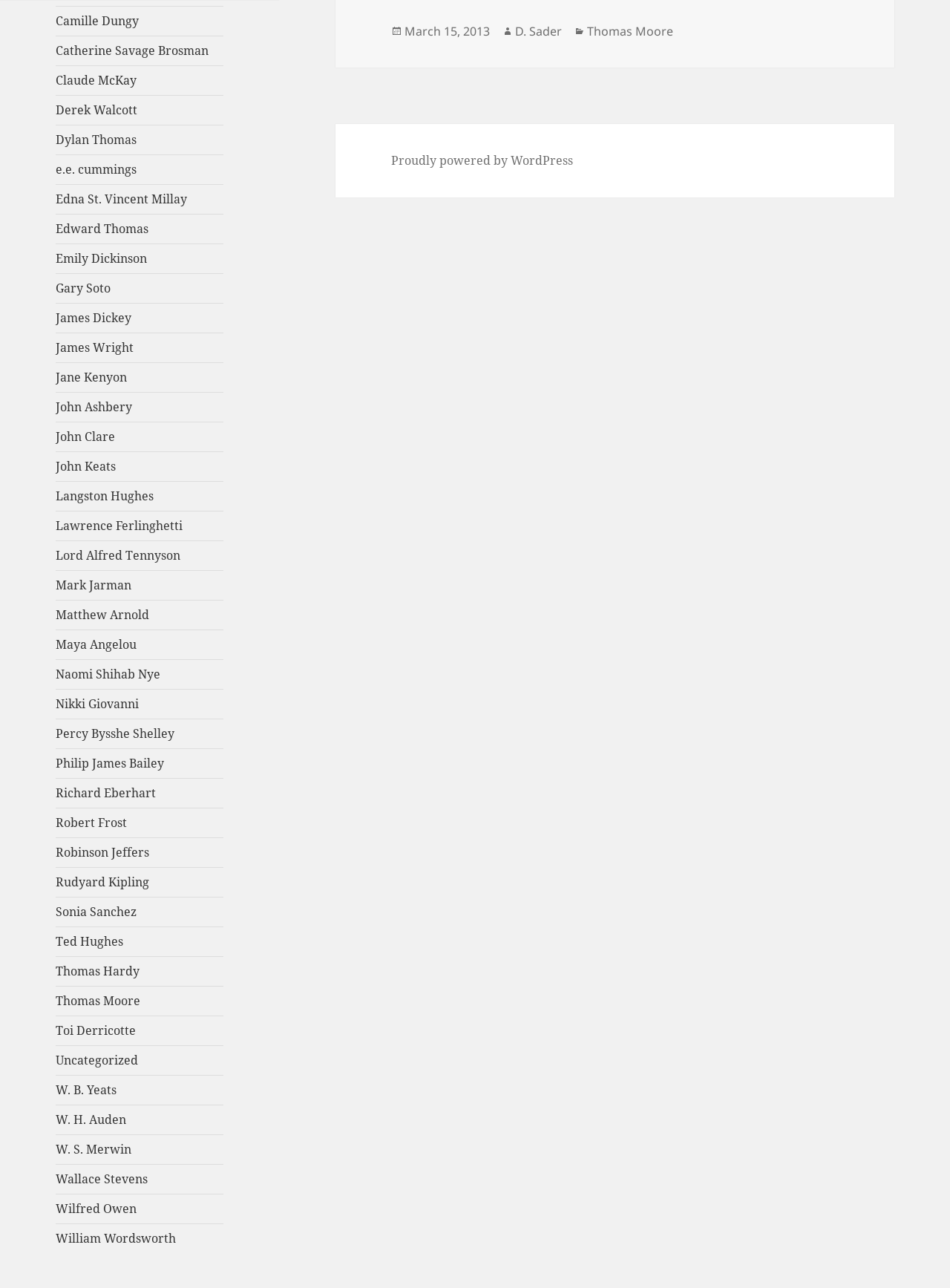Specify the bounding box coordinates of the element's region that should be clicked to achieve the following instruction: "Read the post from March 15, 2013". The bounding box coordinates consist of four float numbers between 0 and 1, in the format [left, top, right, bottom].

[0.426, 0.018, 0.516, 0.031]